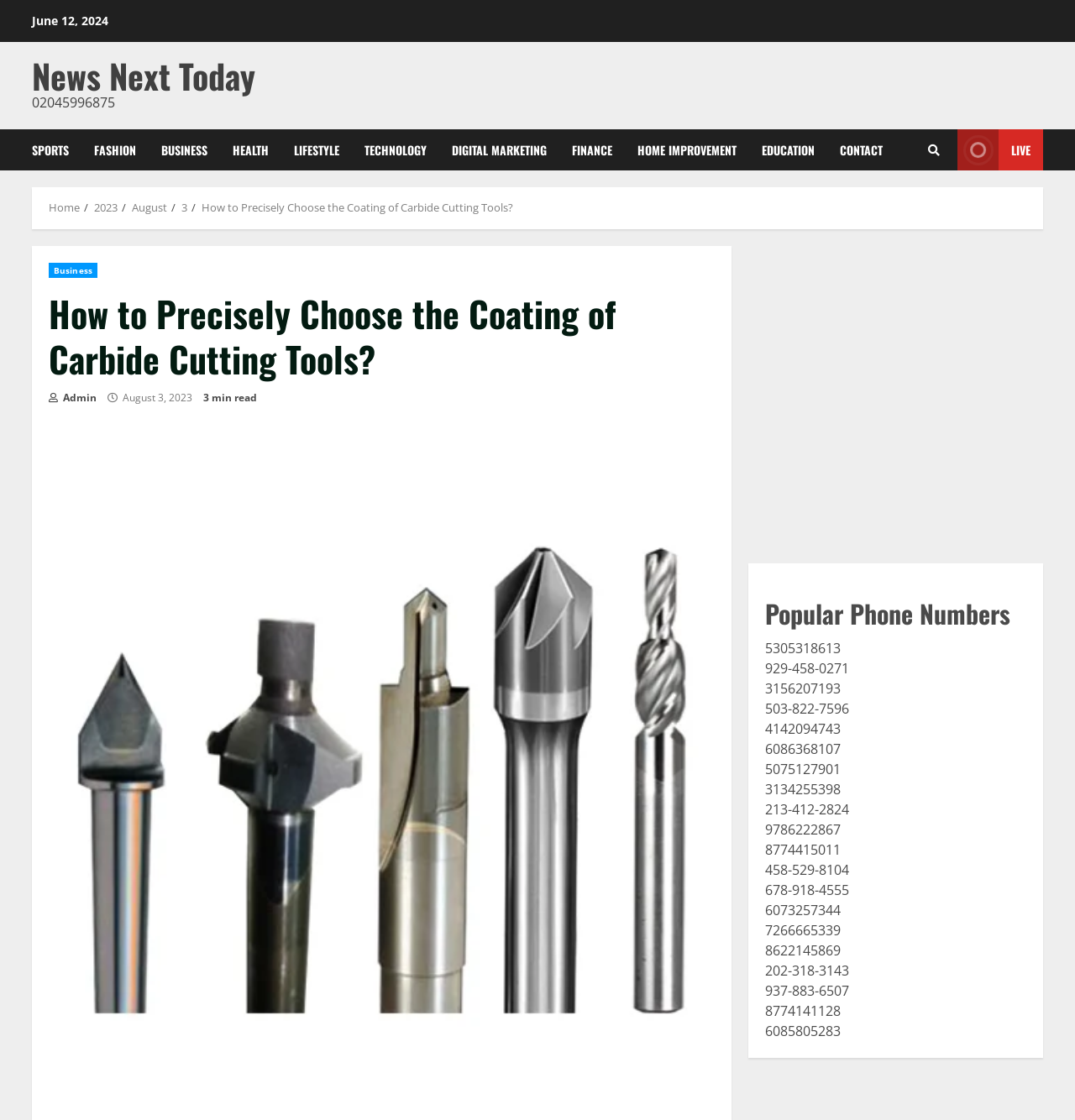Extract the bounding box for the UI element that matches this description: "Home improvement".

[0.581, 0.115, 0.697, 0.152]